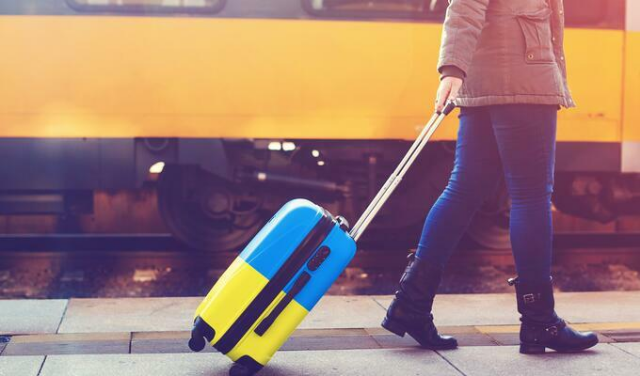Could you please study the image and provide a detailed answer to the question:
What is the person wearing on their feet?

The individual is dressed in a warm jacket and stylish black boots, suggesting they are prepared for cold weather and have a sense of fashion.